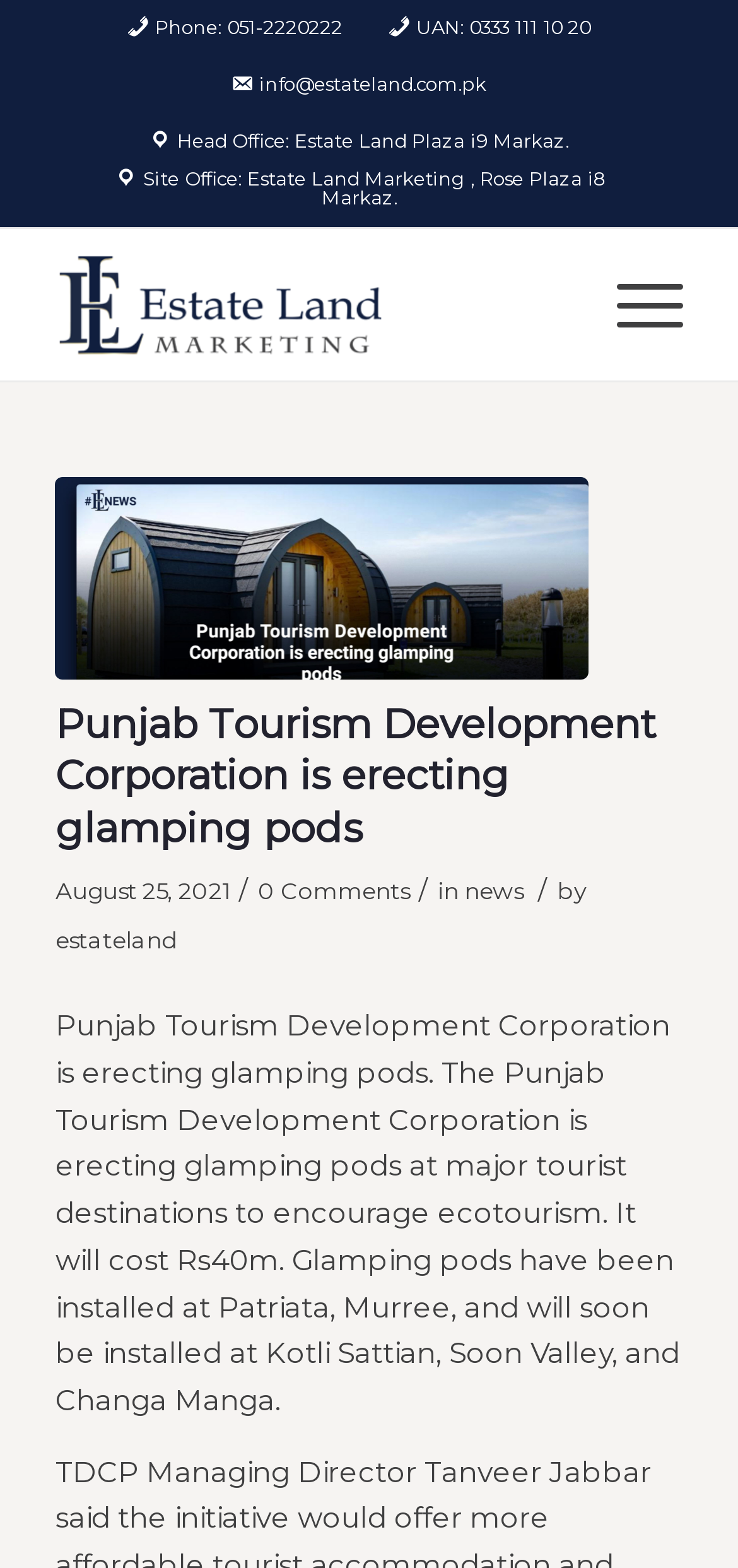Provide the bounding box coordinates of the UI element this sentence describes: "General".

None